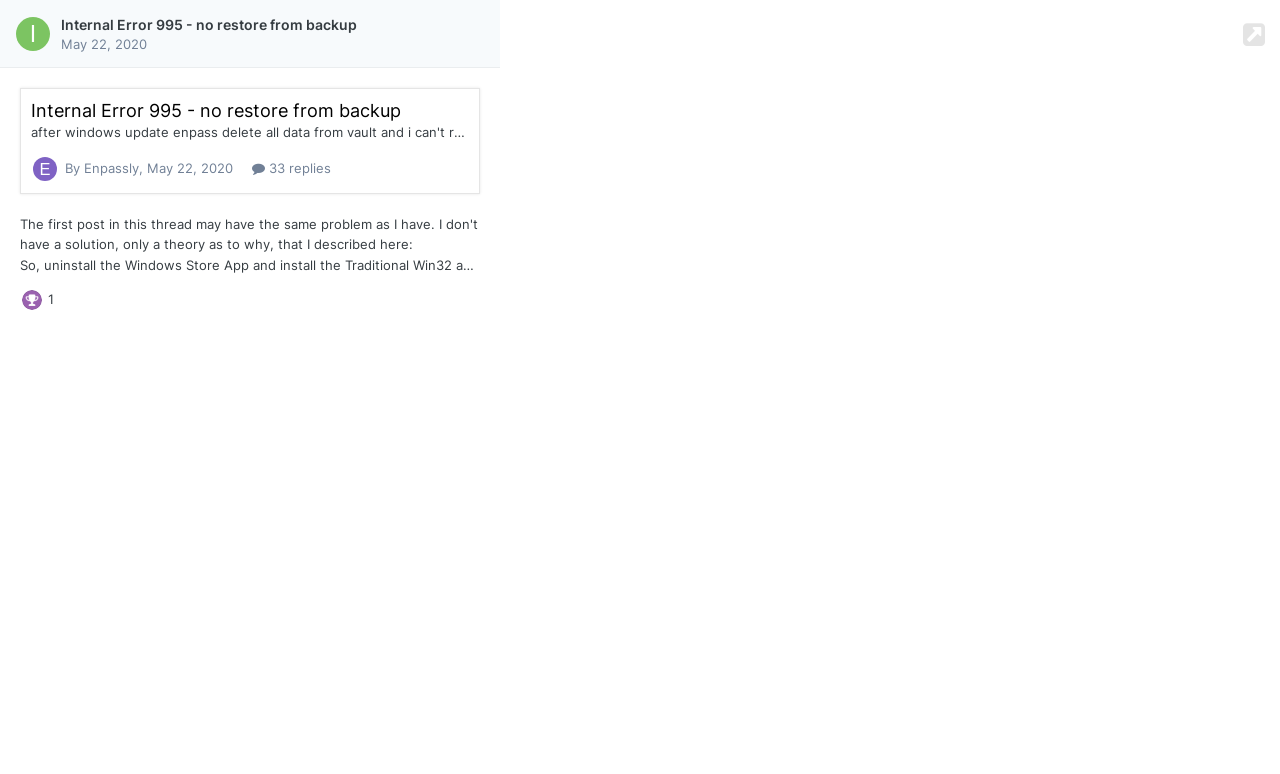What is the rating or score of a post?
Based on the visual details in the image, please answer the question thoroughly.

I found the rating or score by looking at the StaticText element with the text '1'. This text is likely a rating or score of a post, possibly indicating a like or upvote.